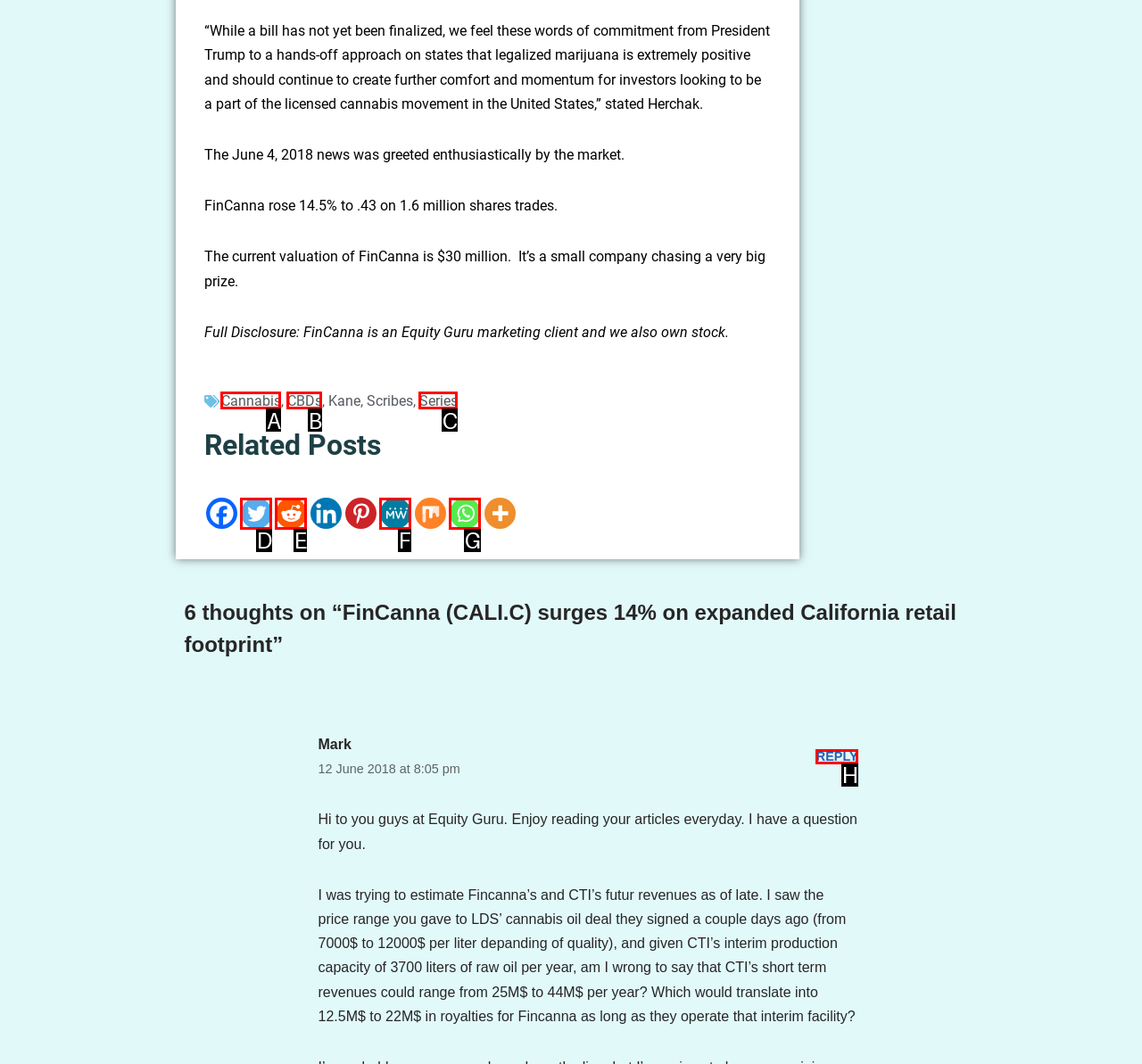Choose the HTML element that matches the description: CBDs
Reply with the letter of the correct option from the given choices.

B